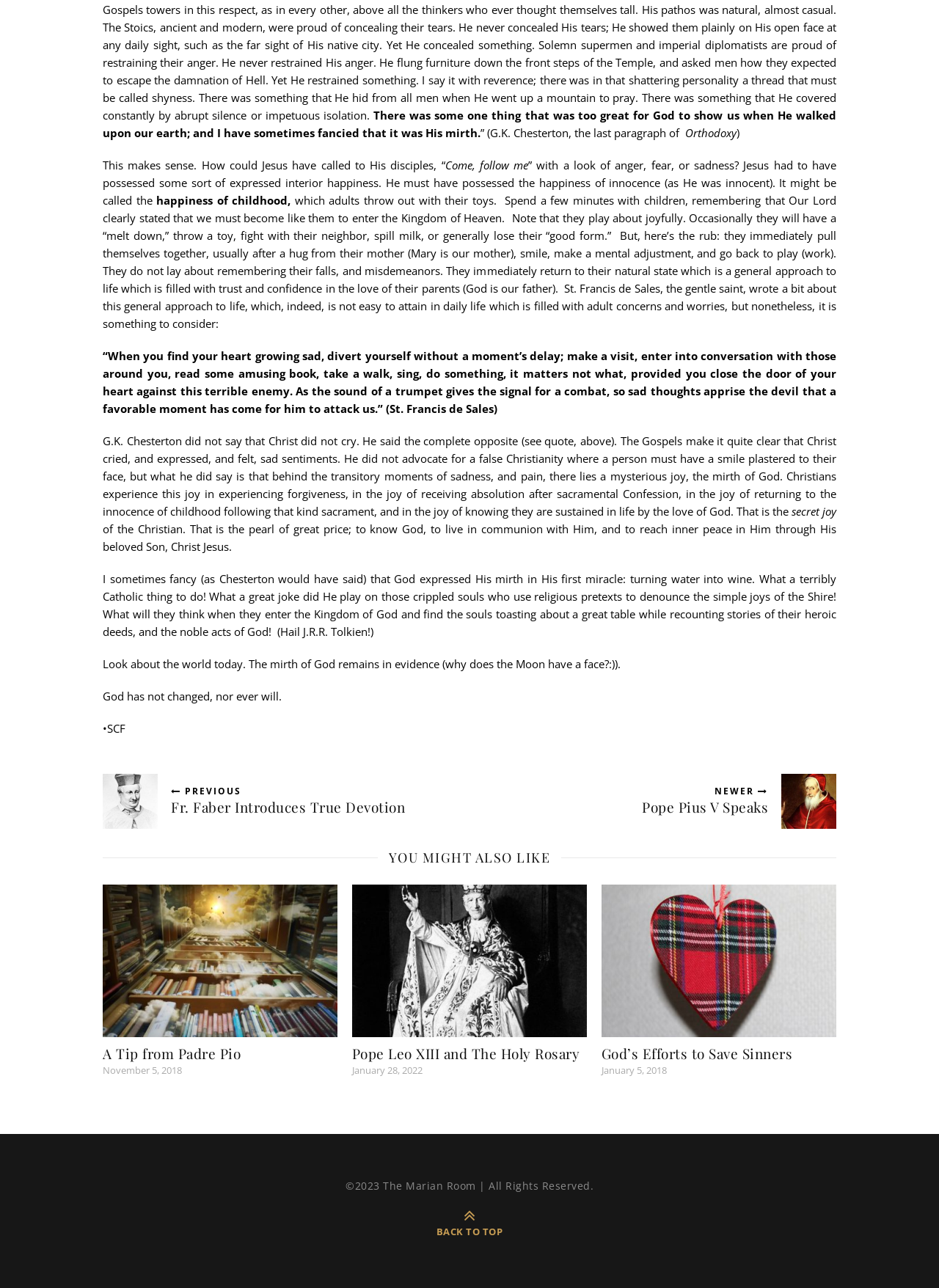Respond with a single word or short phrase to the following question: 
What is the author of the book 'Orthodoxy'?

G.K. Chesterton